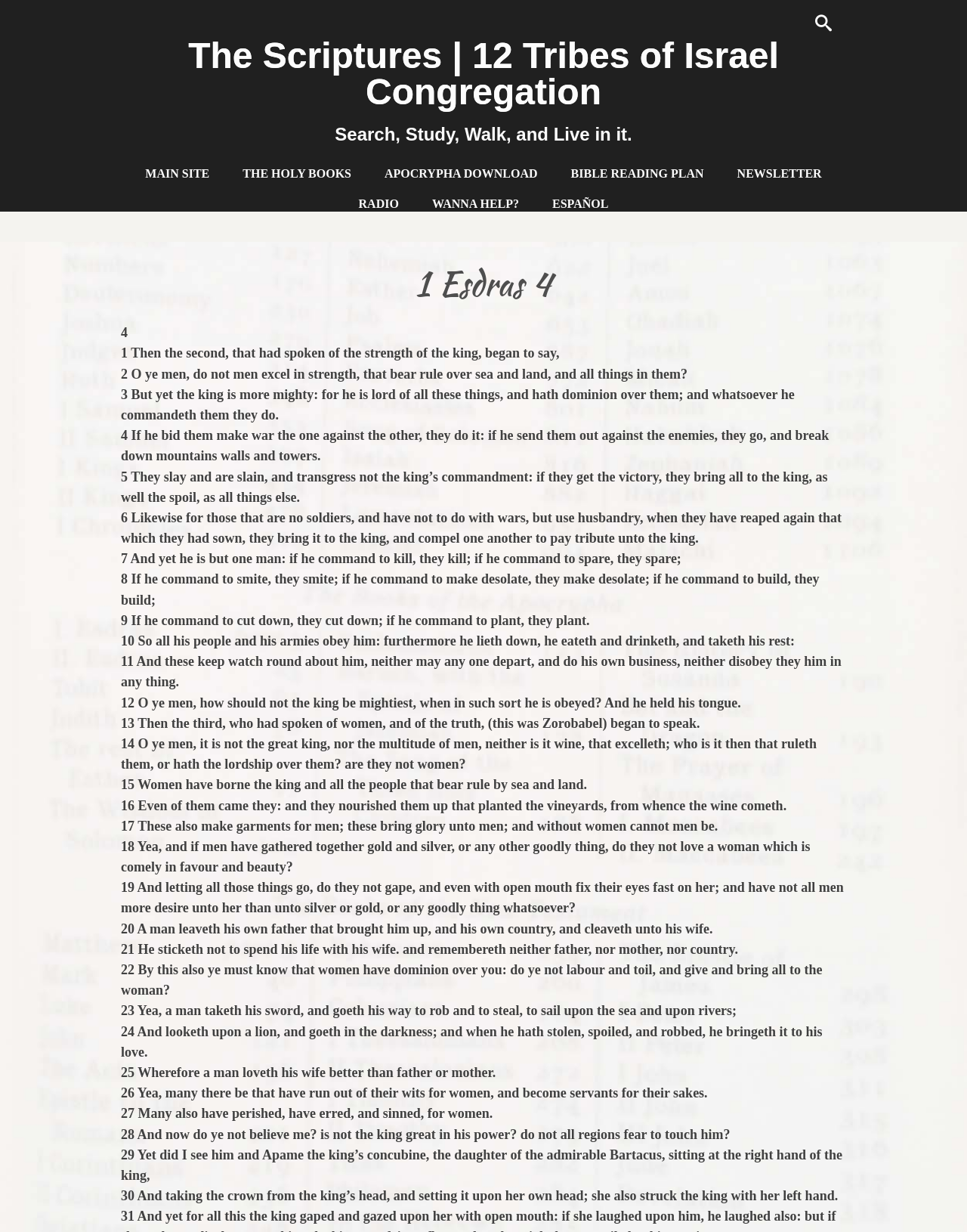Generate a thorough caption that explains the contents of the webpage.

This webpage appears to be a scripture reading page, specifically from the book of 1 Esdras, chapter 4. At the top of the page, there is a search bar with a textbox and a "Search" button, allowing users to search for specific terms. Below the search bar, there is a link to "The Scriptures | 12 Tribes of Israel Congregation" and a static text that reads "Search, Study, Walk, and Live in it."

On the left side of the page, there are several links to other sections of the website, including "MAIN SITE", "THE HOLY BOOKS", "APOCRYPHA DOWNLOAD", "BIBLE READING PLAN", "NEWSLETTER", "RADIO", "WANNA HELP?", and "ESPAÑOL". These links are arranged vertically, with "MAIN SITE" at the top and "ESPAÑOL" at the bottom.

The main content of the page is a scripture reading, which is divided into 31 verses. Each verse is numbered and has a static text that displays the verse's content. The verses are arranged vertically, with the first verse at the top and the last verse at the bottom. The text is written in a formal, biblical style and appears to be a discussion about the power of kings and the influence of women.